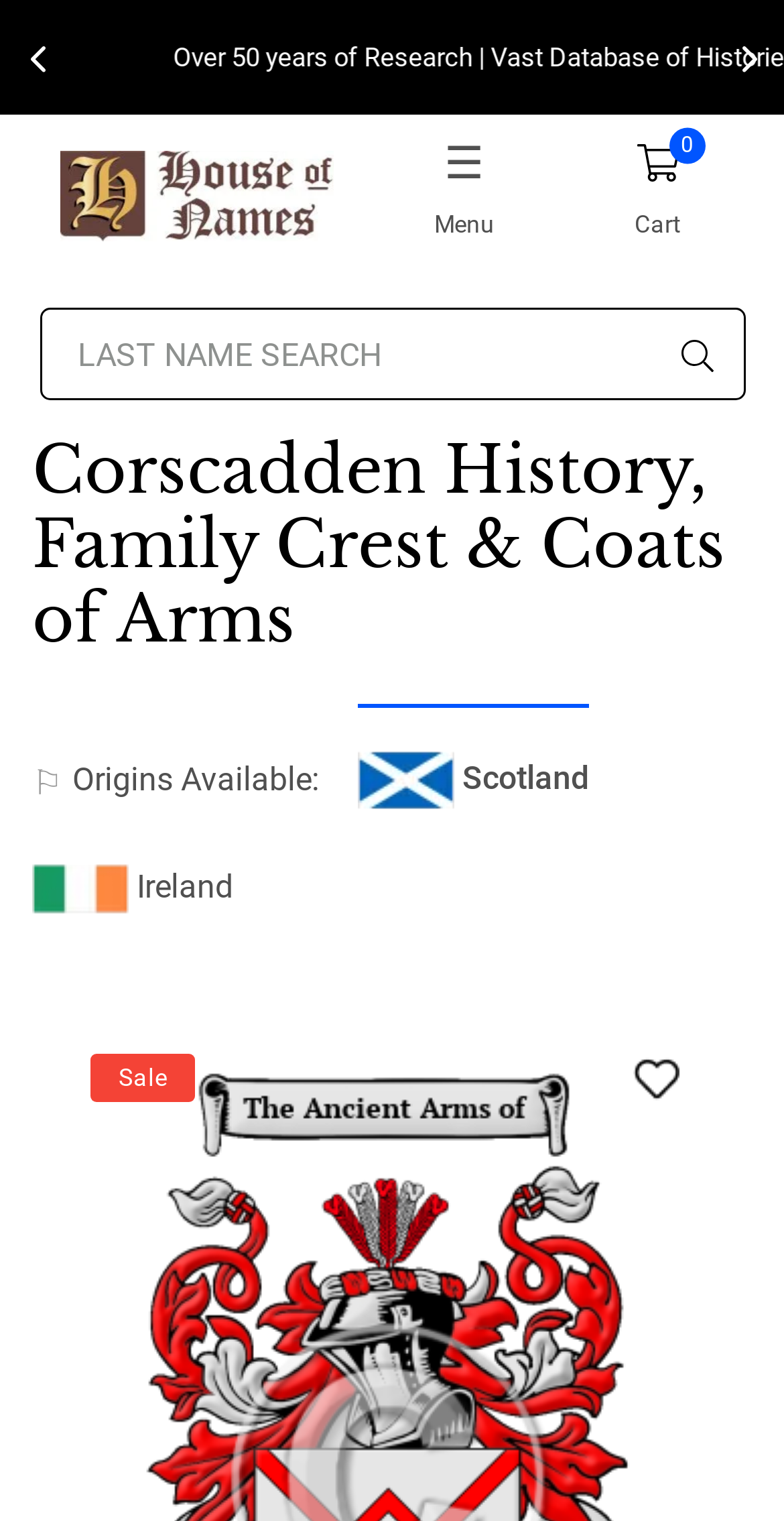Respond to the question below with a concise word or phrase:
How many links are there in the top navigation bar?

3